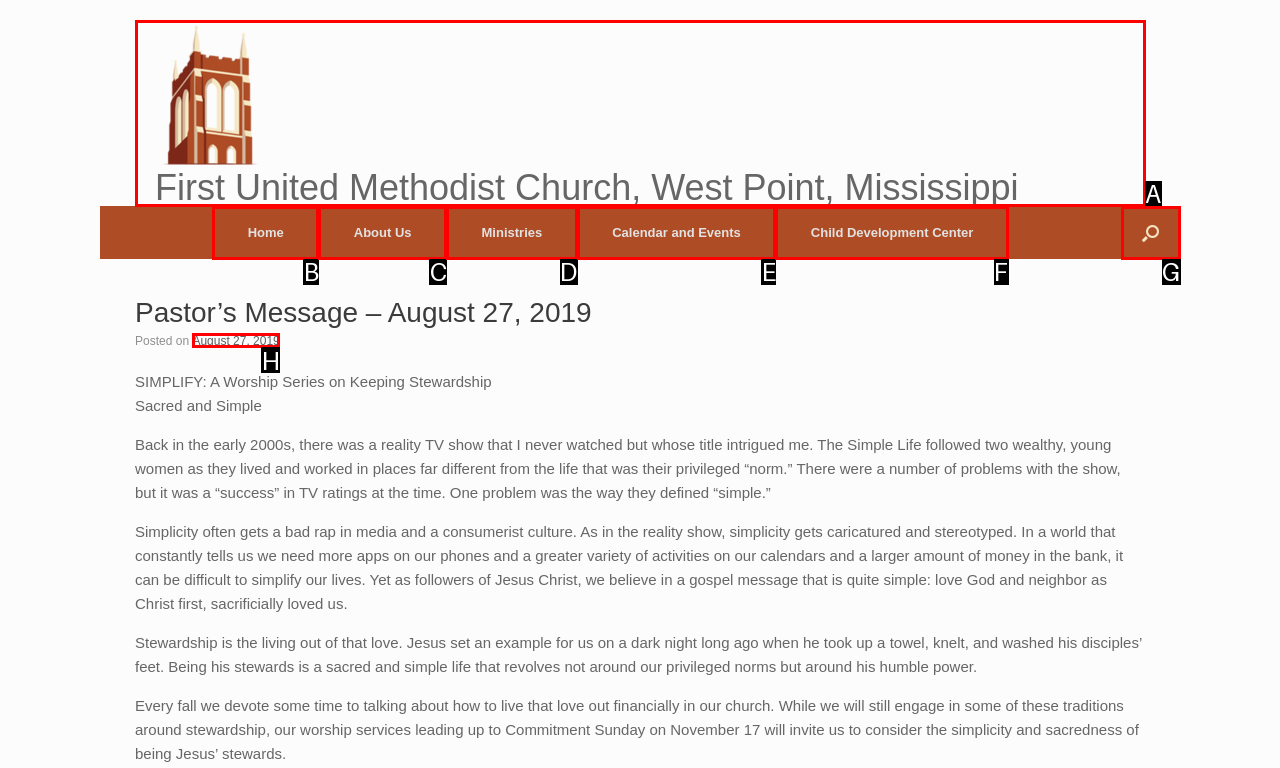Tell me which option best matches this description: About Us
Answer with the letter of the matching option directly from the given choices.

C